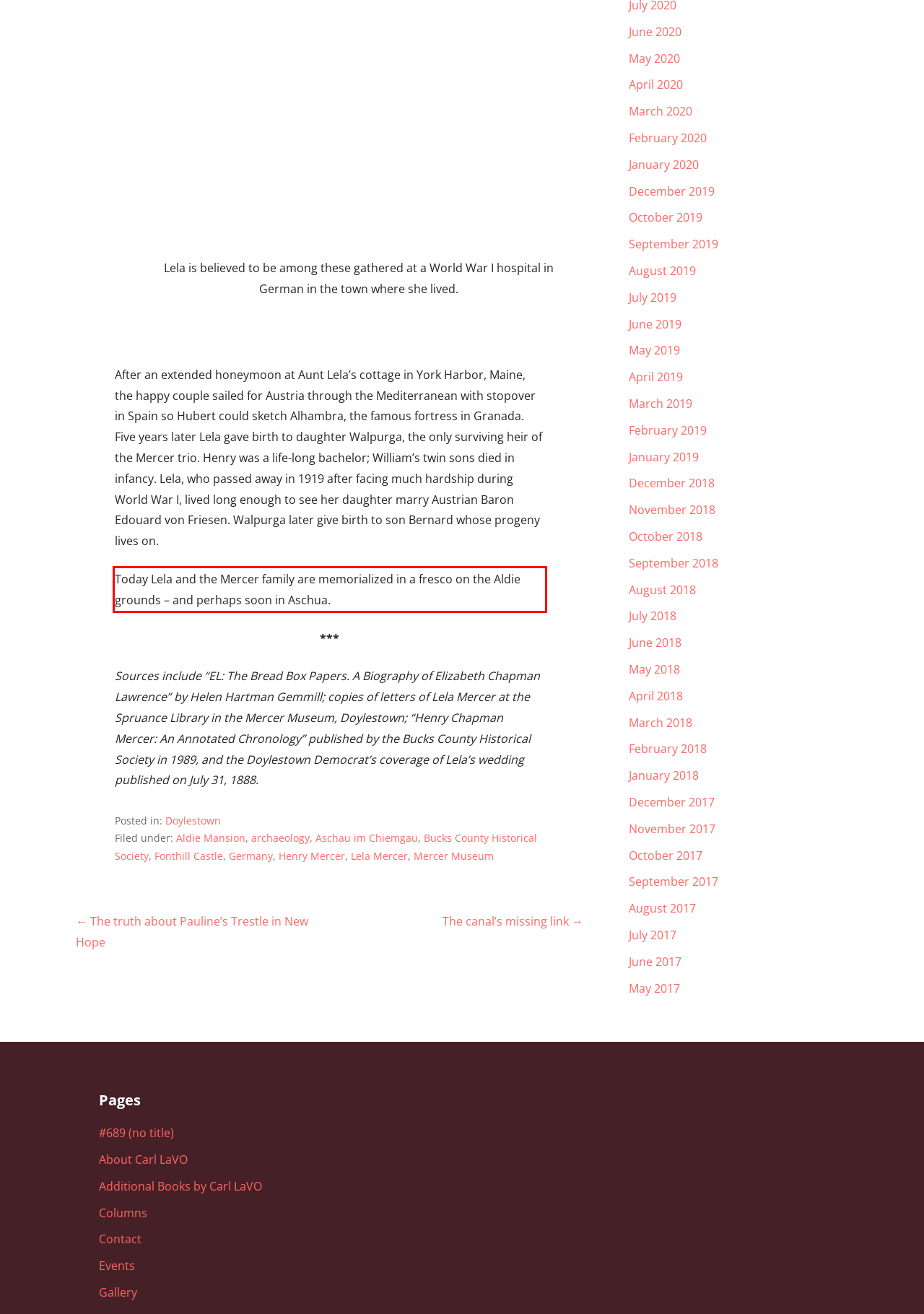Examine the screenshot of the webpage, locate the red bounding box, and generate the text contained within it.

Today Lela and the Mercer family are memorialized in a fresco on the Aldie grounds – and perhaps soon in Aschua.